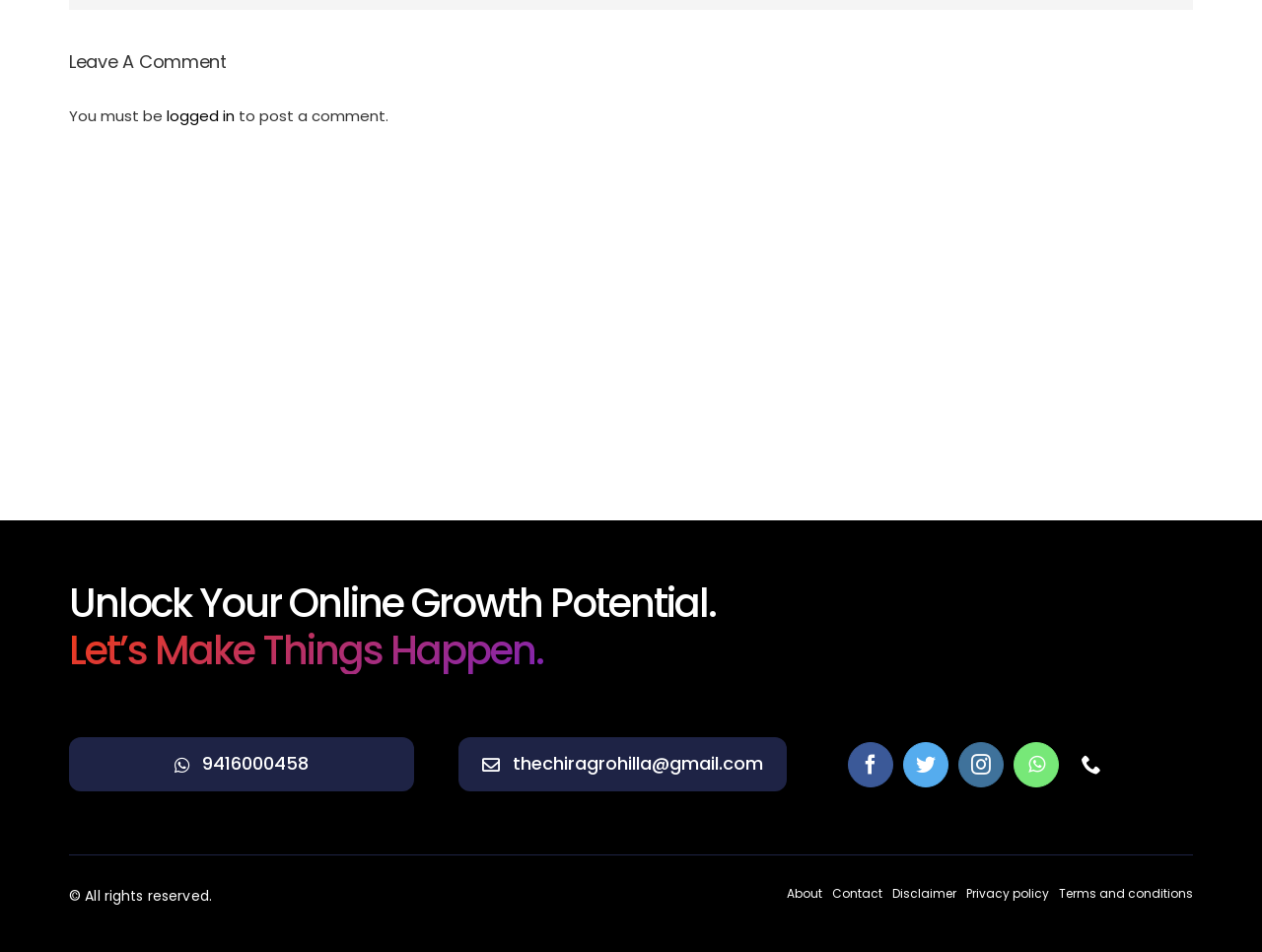Respond to the question with just a single word or phrase: 
What is the contact information provided?

Phone number and email